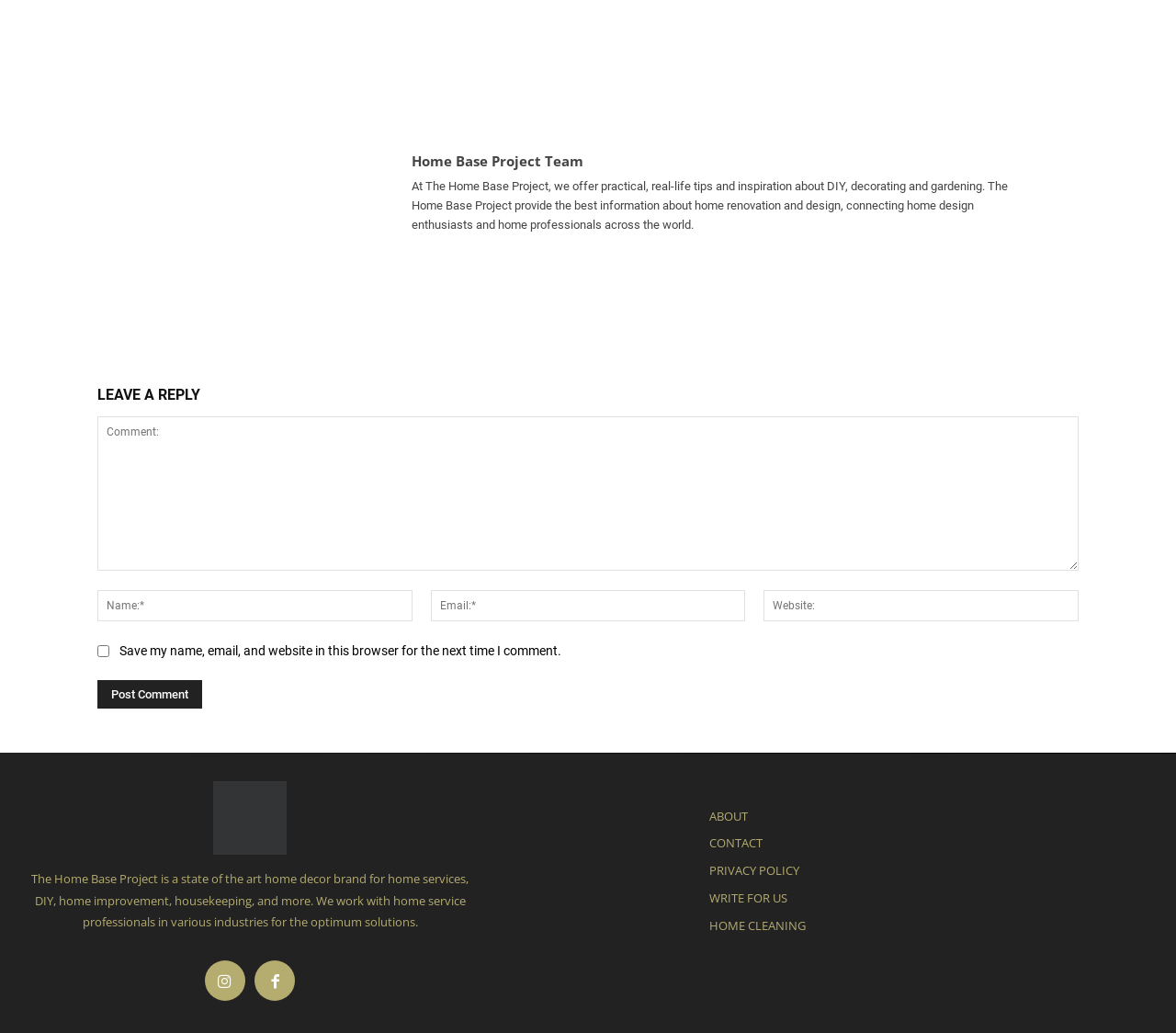Can you specify the bounding box coordinates of the area that needs to be clicked to fulfill the following instruction: "Leave a reply"?

[0.083, 0.369, 0.917, 0.397]